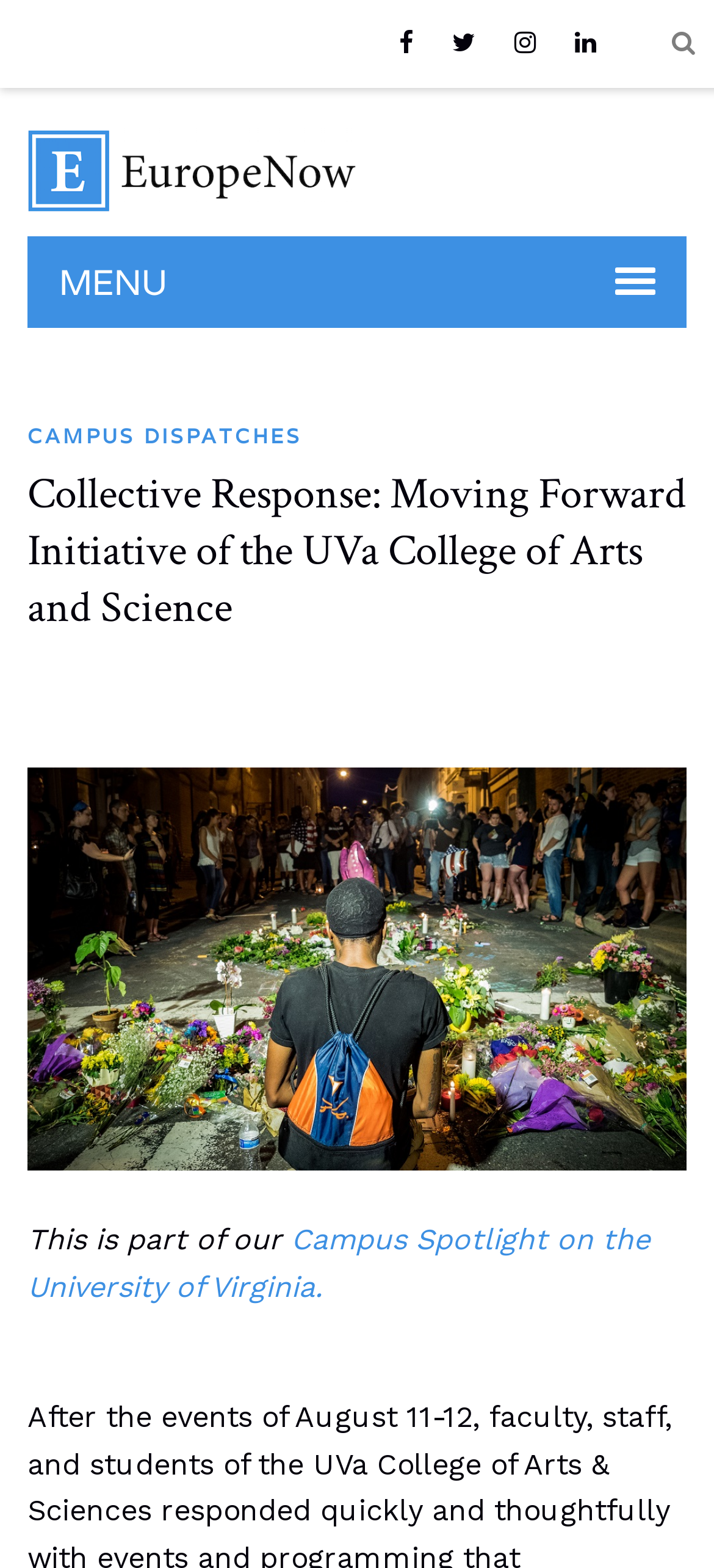For the given element description 13 junio 2023, determine the bounding box coordinates of the UI element. The coordinates should follow the format (top-left x, top-left y, bottom-right x, bottom-right y) and be within the range of 0 to 1.

None